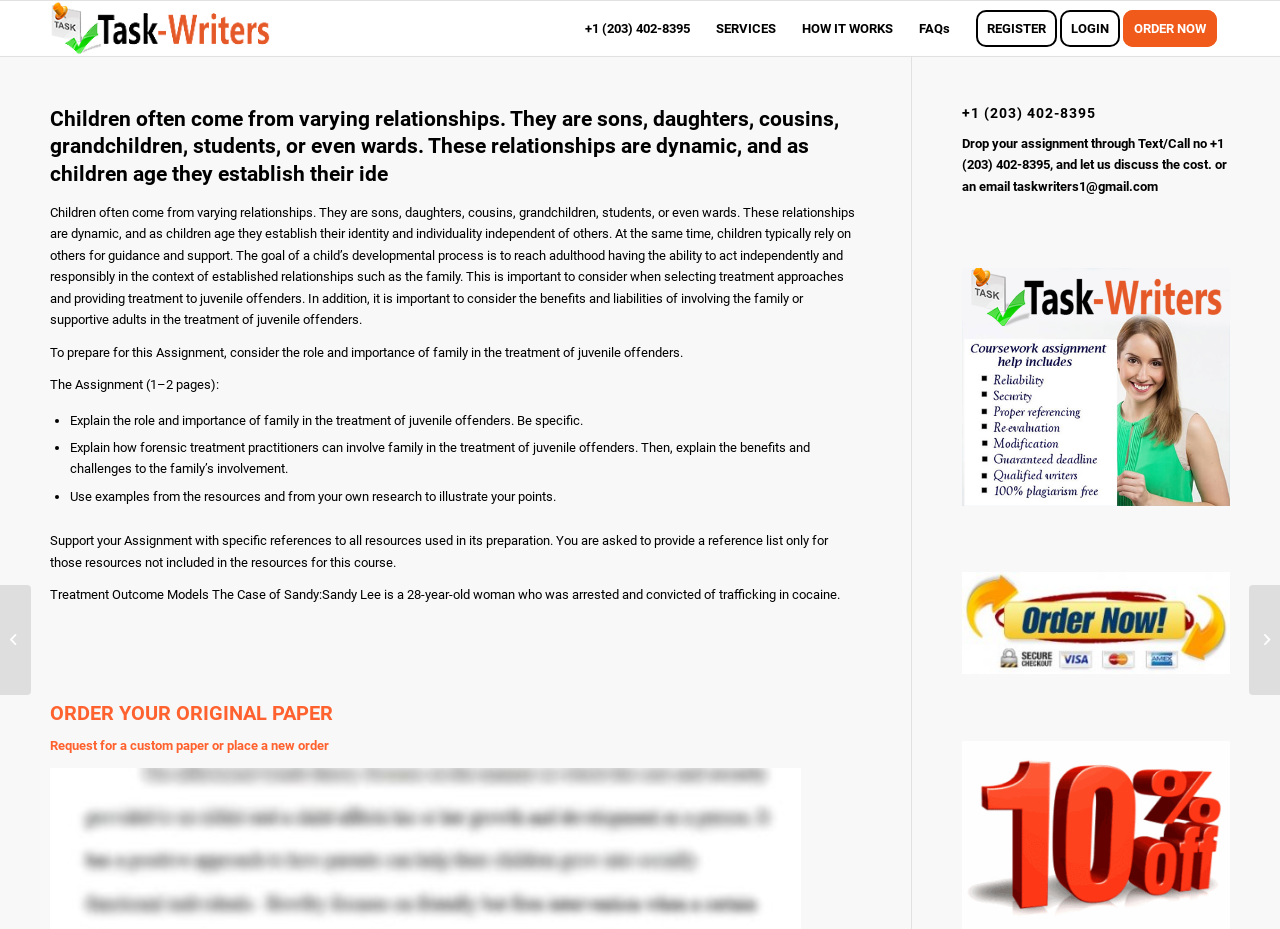Given the description "HOW IT WORKS", provide the bounding box coordinates of the corresponding UI element.

[0.616, 0.001, 0.708, 0.06]